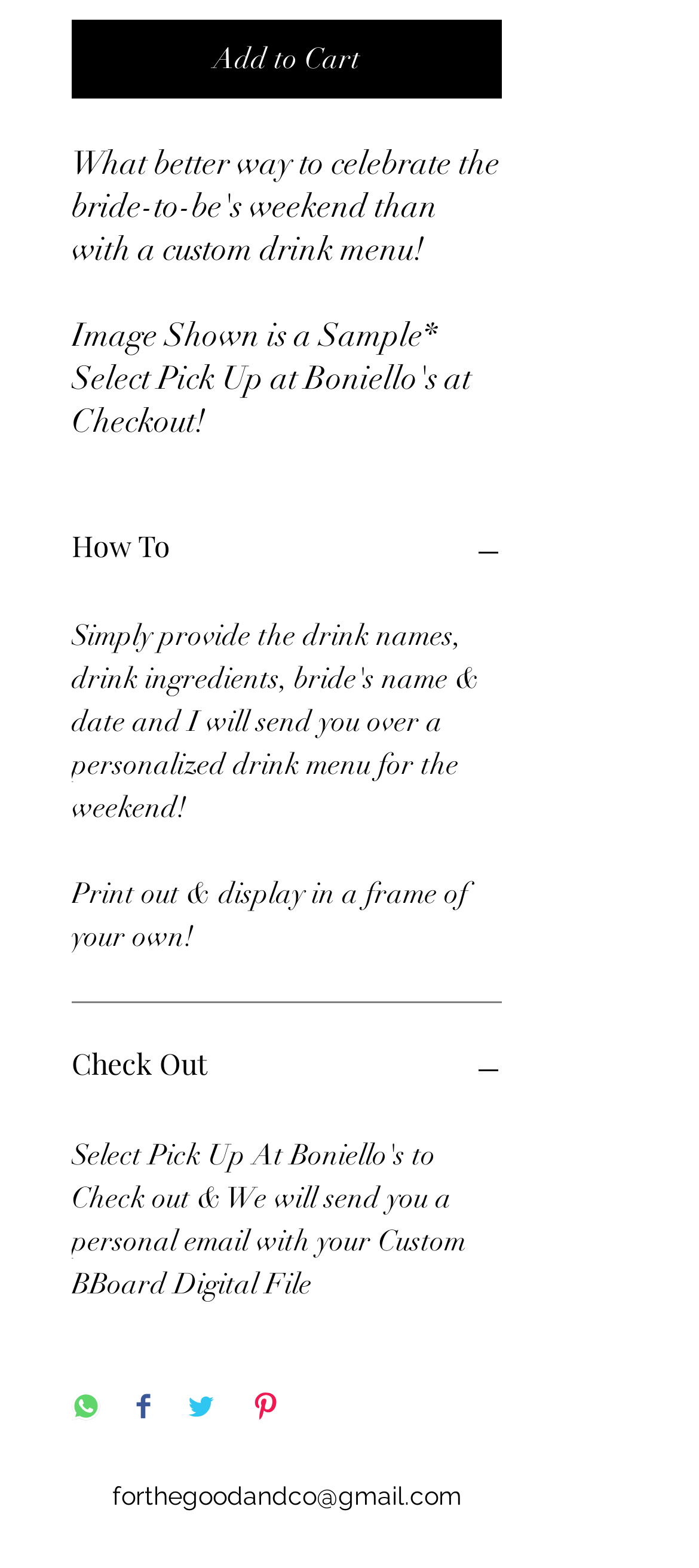What is the first call-to-action button?
Please give a detailed and elaborate answer to the question based on the image.

The first call-to-action button is 'Add to Cart' which is a button element located at the top of the webpage with a bounding box of [0.103, 0.012, 0.718, 0.063].